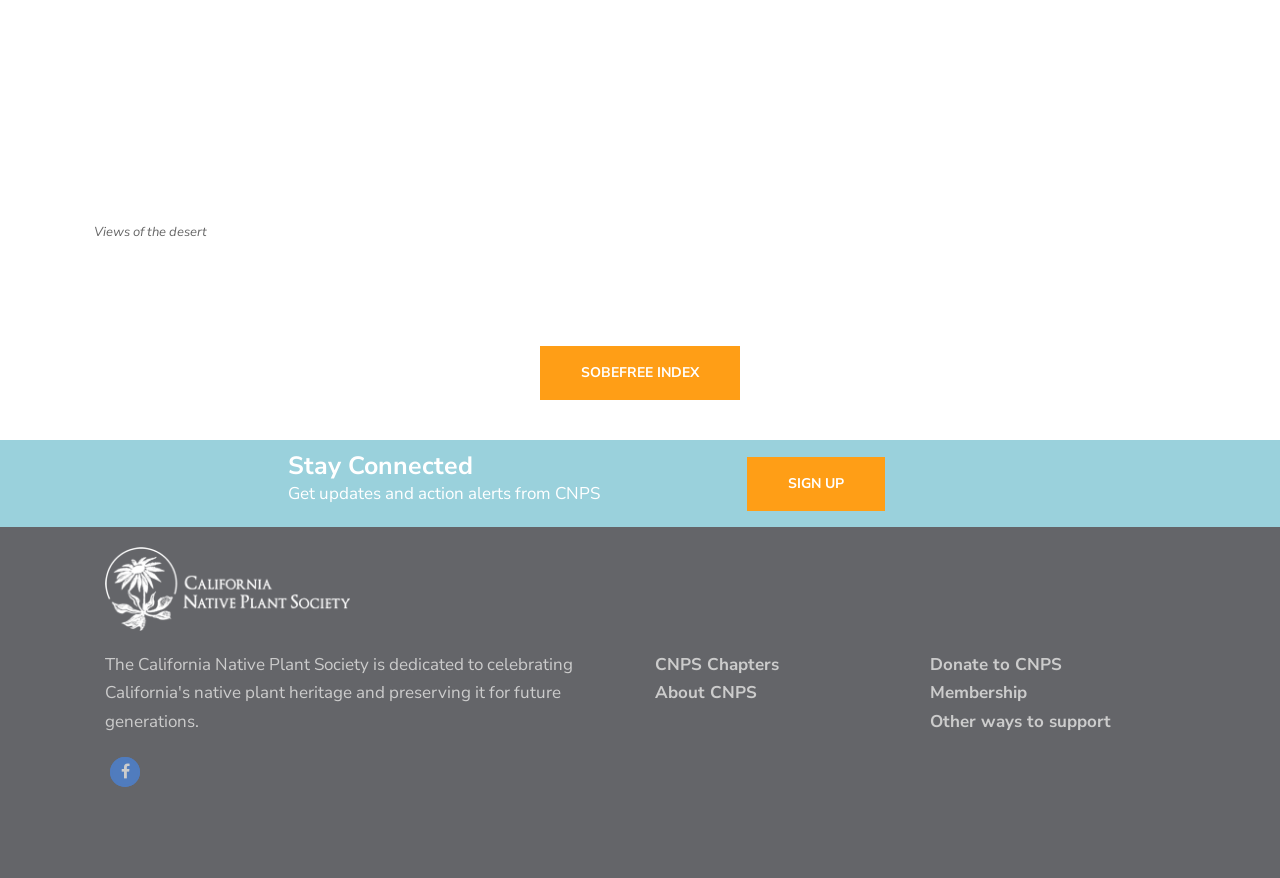What is the text above the 'SIGN UP' button?
Answer the question in as much detail as possible.

The text above the 'SIGN UP' button is a heading that reads 'Stay Connected Get updates and action alerts from CNPS'.